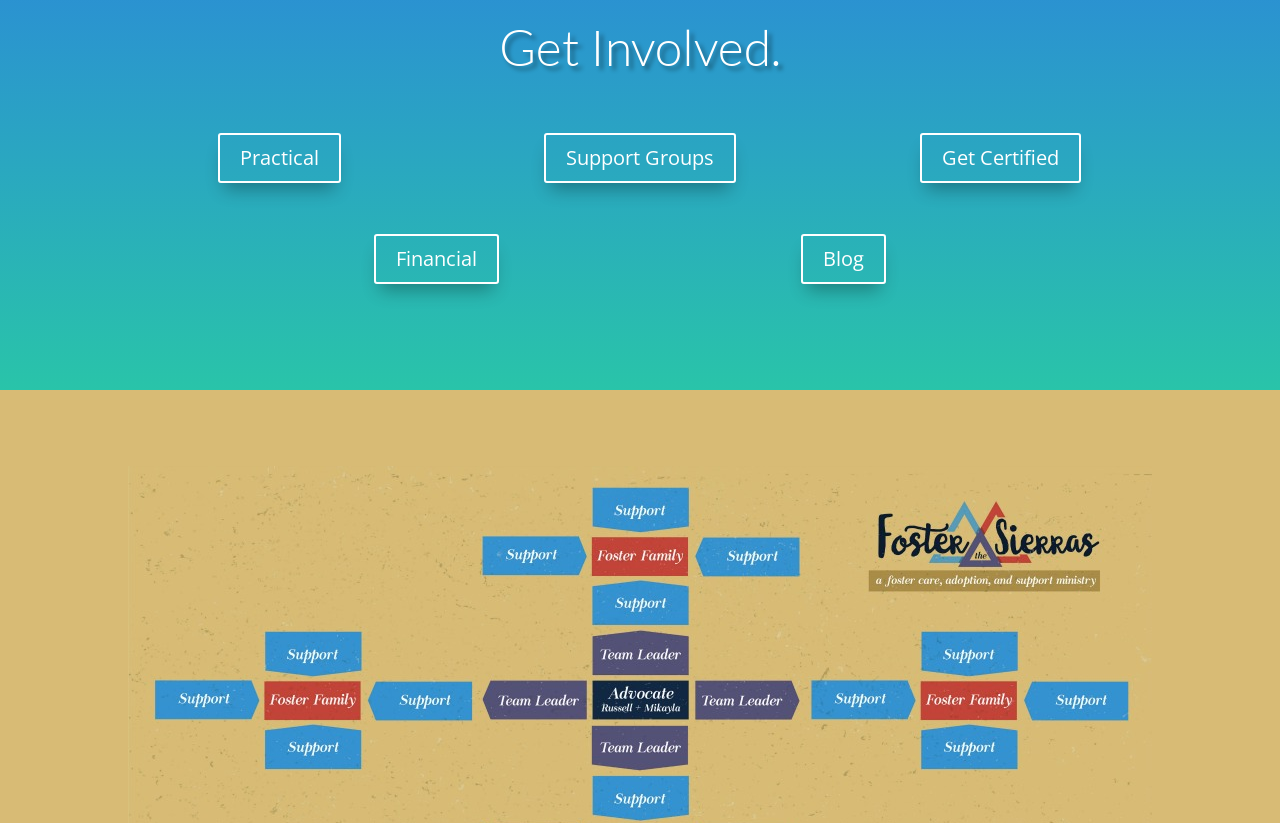Locate the UI element described as follows: "Practical". Return the bounding box coordinates as four float numbers between 0 and 1 in the order [left, top, right, bottom].

[0.171, 0.161, 0.267, 0.222]